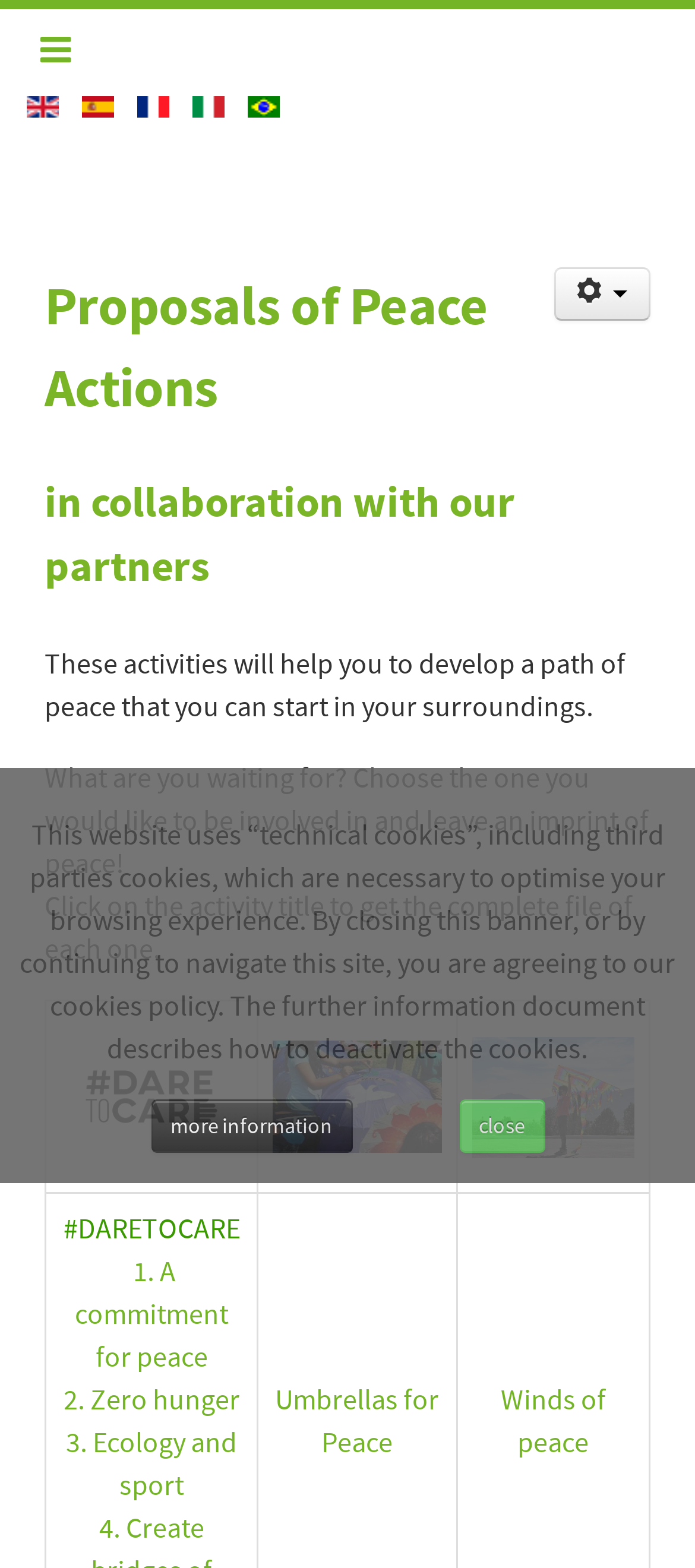Determine the bounding box coordinates of the UI element described below. Use the format (top-left x, top-left y, bottom-right x, bottom-right y) with floating point numbers between 0 and 1: 1. A commitment for peace

[0.108, 0.801, 0.328, 0.876]